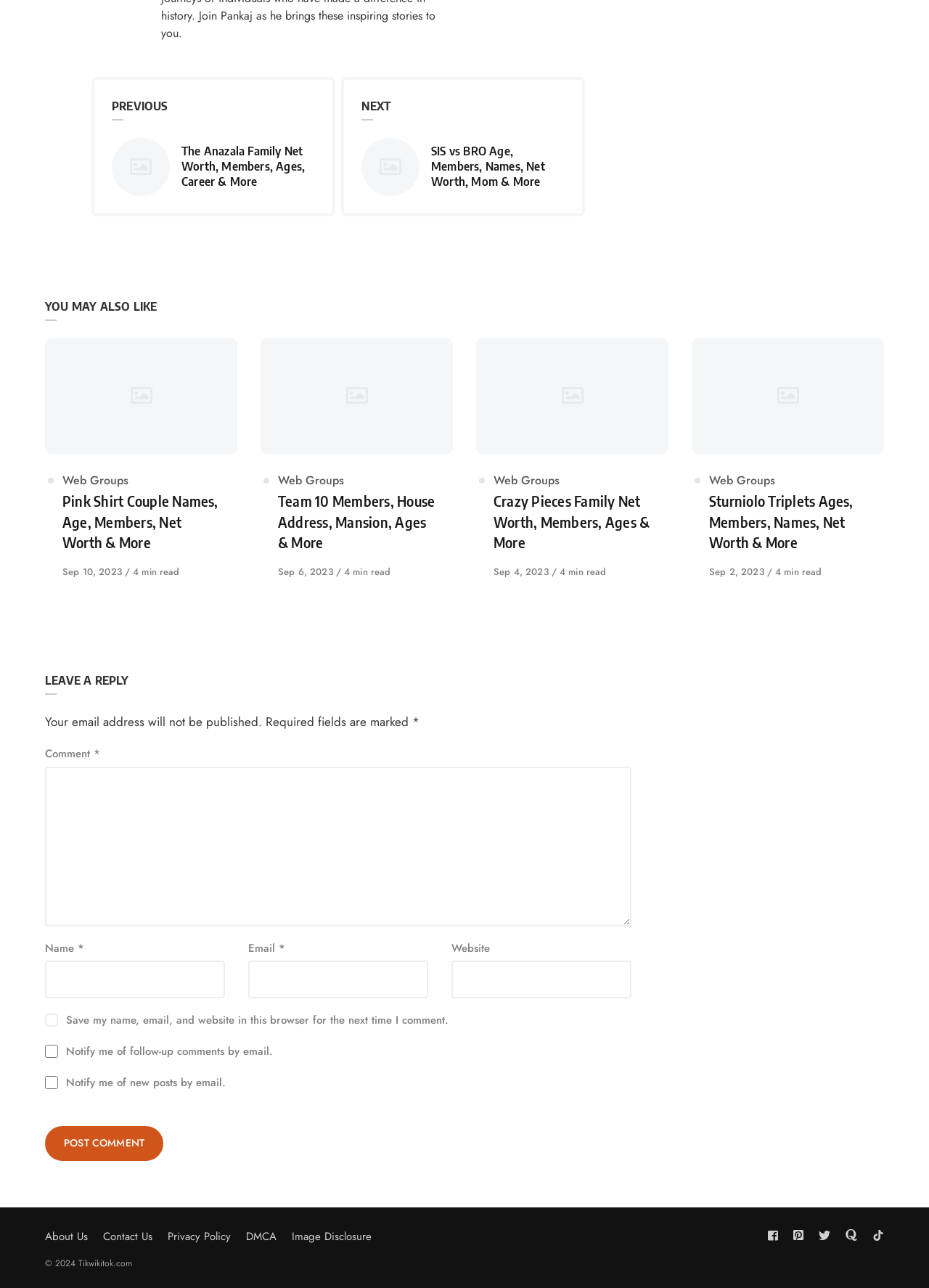Please locate the bounding box coordinates of the element that should be clicked to achieve the given instruction: "Read the article about 'The Anazala Family'".

[0.195, 0.112, 0.339, 0.147]